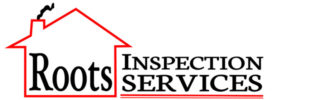Carefully observe the image and respond to the question with a detailed answer:
What is the main service offered by Roots Inspection Services?

The main service offered by Roots Inspection Services is home inspections, which is clearly indicated by the company's logo and motto of protecting clients' real estate investments.